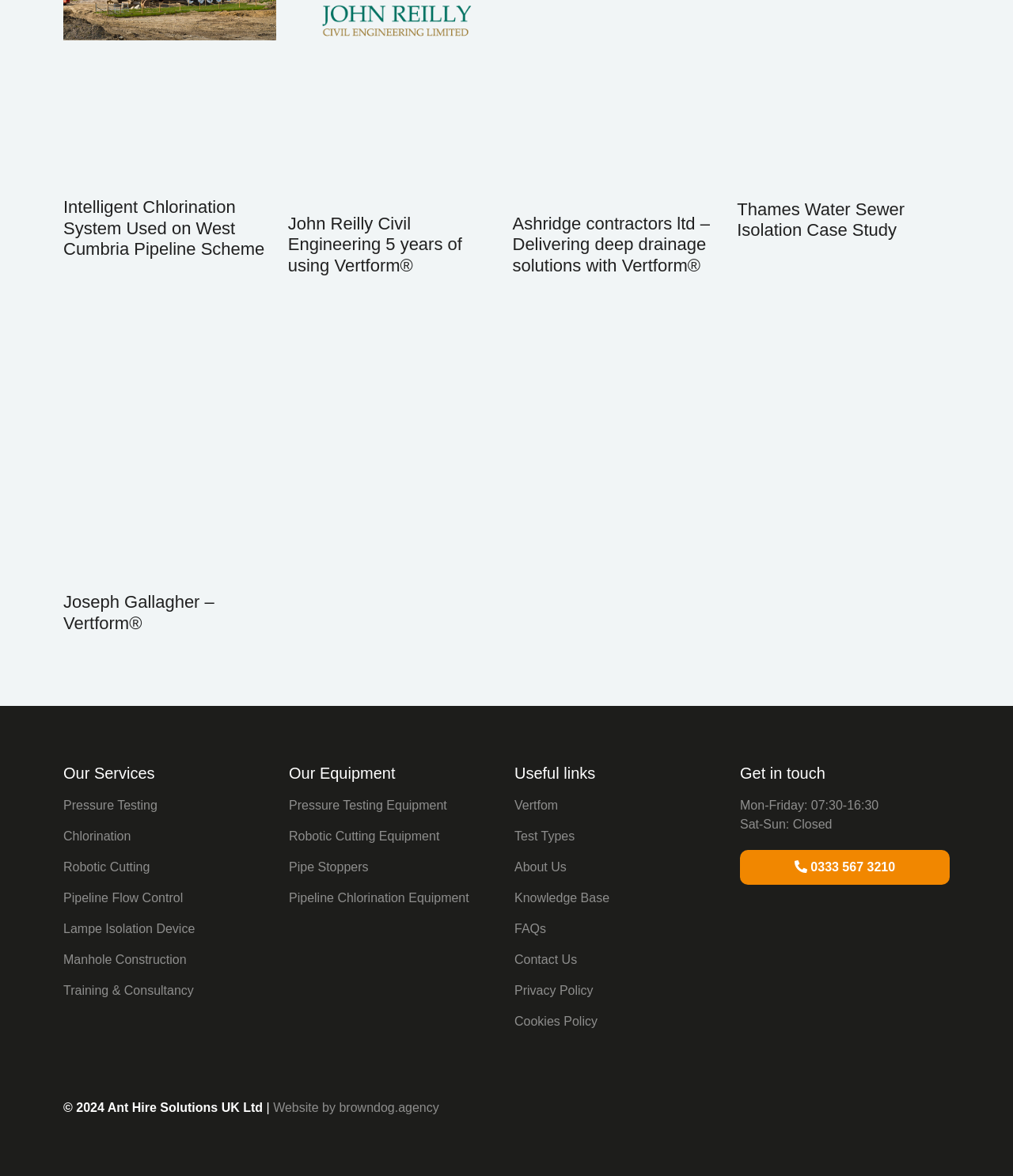What is the company name mentioned in the footer?
Kindly answer the question with as much detail as you can.

I found the company name in the footer section of the webpage, specifically in the static text element with the bounding box coordinates [0.062, 0.936, 0.259, 0.947]. The text reads '© 2024 Ant Hire Solutions UK Ltd'.